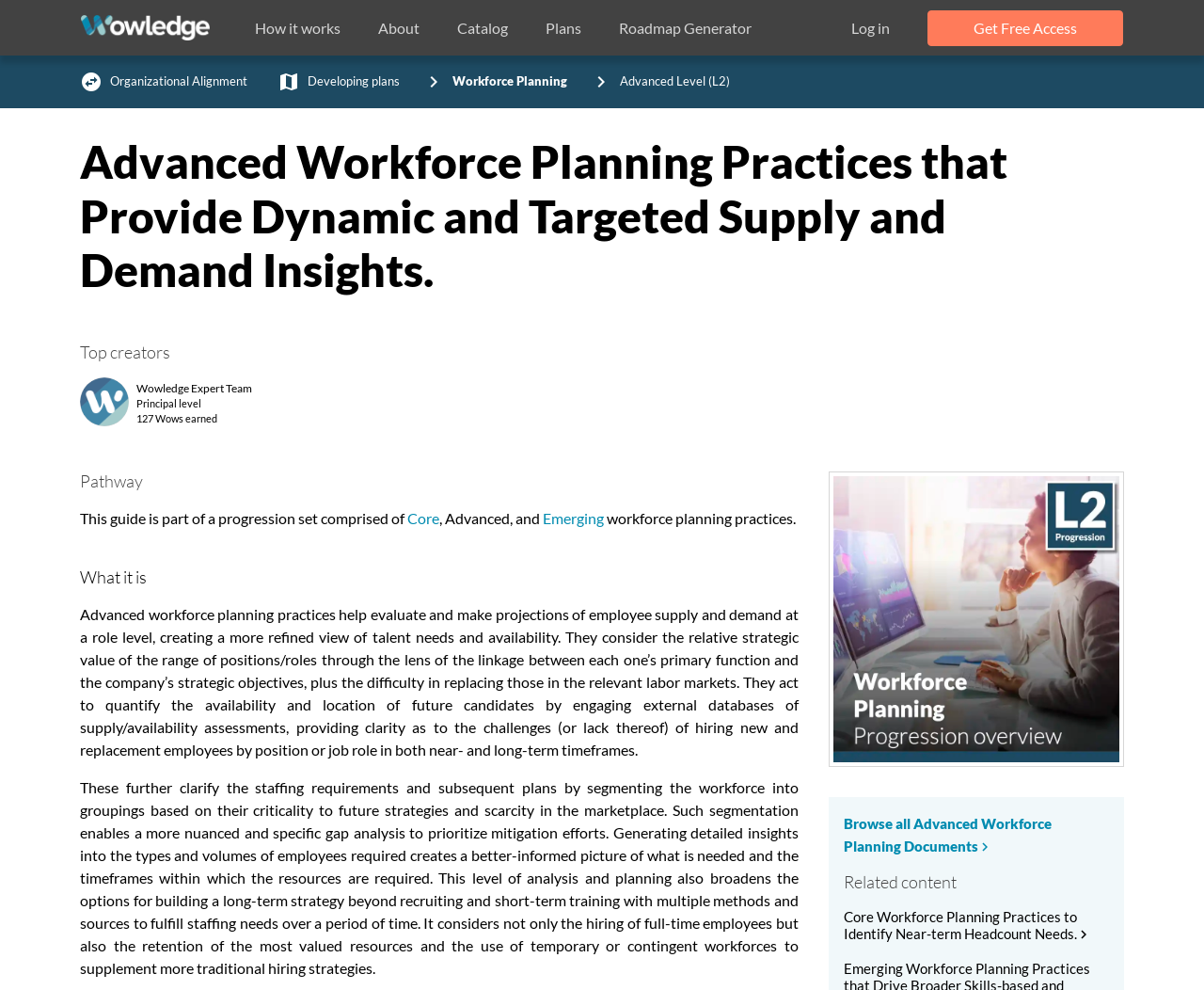From the webpage screenshot, predict the bounding box of the UI element that matches this description: "parent_node: How it works".

[0.067, 0.008, 0.175, 0.048]